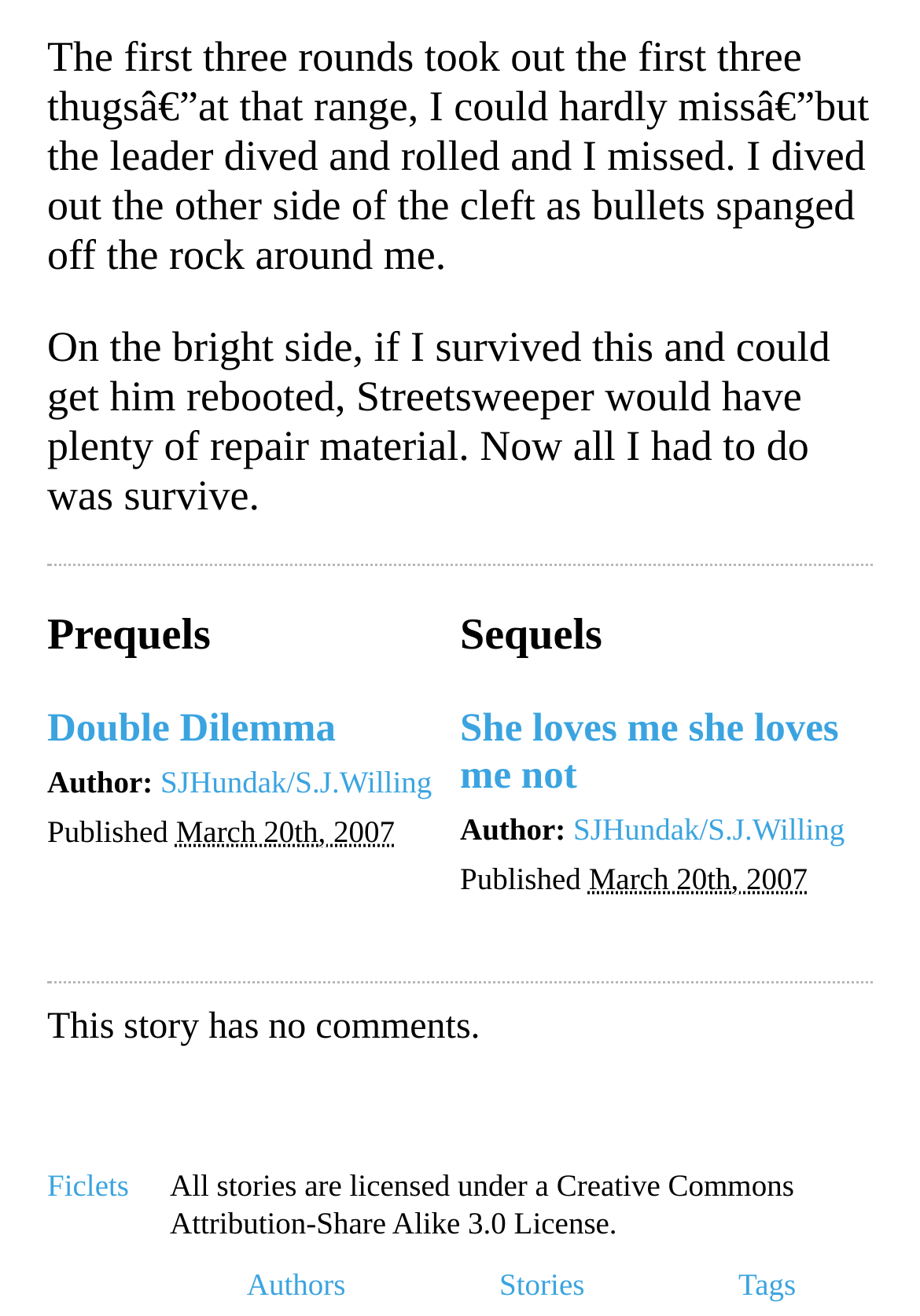Answer the question briefly using a single word or phrase: 
What is the publication date of the first story?

March 20th, 2007